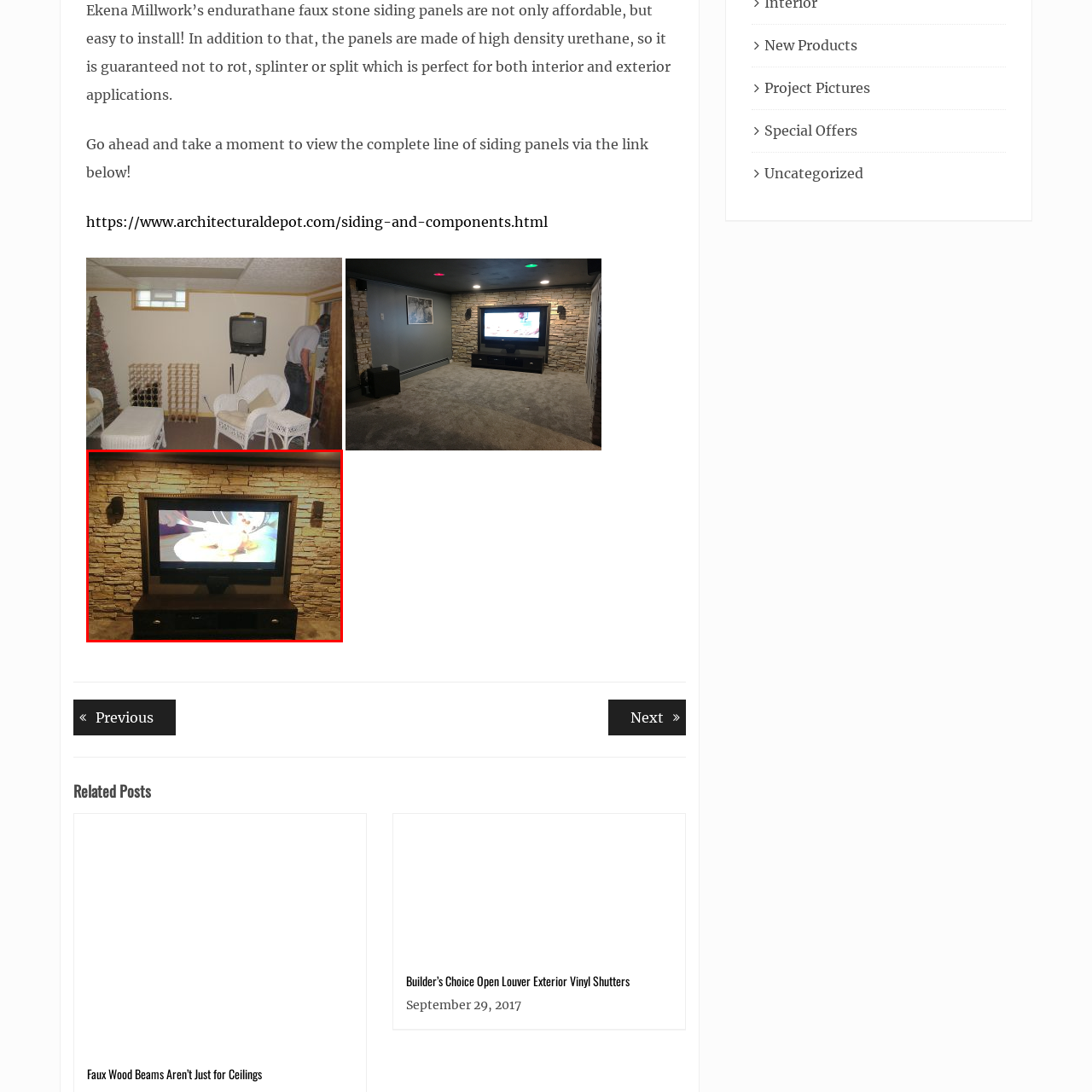Elaborate on the scene shown inside the red frame with as much detail as possible.

The image features a modern entertainment setup set against a beautifully designed faux stone wall, showcasing the elegance of Ekena Millwork’s endurathane faux stone siding. At the center, a sleek flat-screen television displays a vibrant scene, which appears to capture a culinary moment, possibly showcasing a delicious dish being plated. Below the television, a contemporary media console with drawers and a polished finish provides practical storage for electronics and accessories. Flanking the television are stylish wall sconces, adding ambient lighting and enhancing the overall aesthetic of the space. This arrangement creates a warm, inviting atmosphere ideal for movie nights or gatherings. The use of faux stone not only ensures a sophisticated look but also promises durability and ease of installation, making it an excellent choice for interior design.